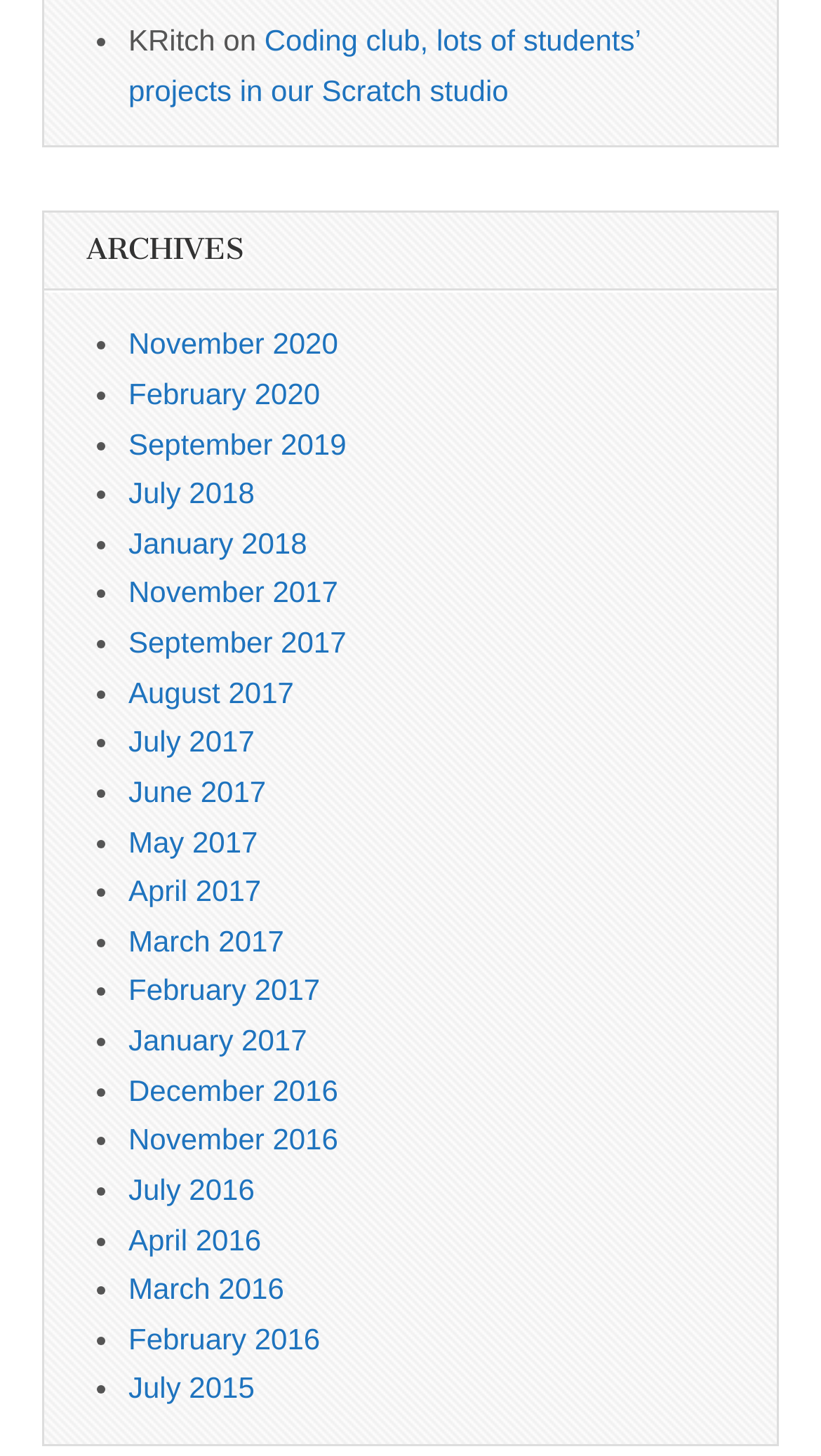What is the purpose of the list markers on the webpage?
Please provide a detailed and comprehensive answer to the question.

The list markers on the webpage, represented by the '•' symbol, are used to indicate the archive links in the 'ARCHIVES' section. They are used to visually distinguish each link from the others.